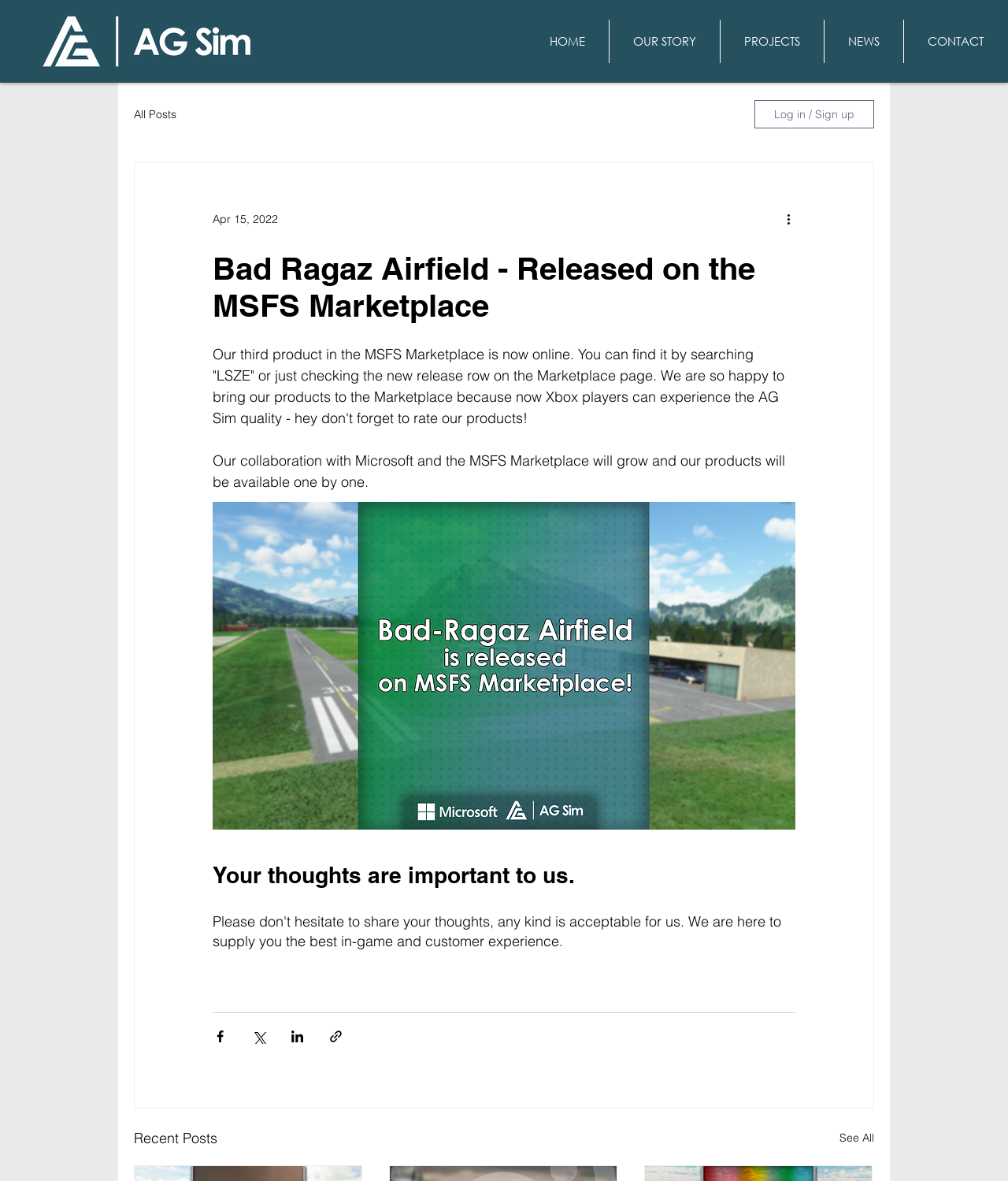Answer this question in one word or a short phrase: How many social media platforms can you share the article on?

4